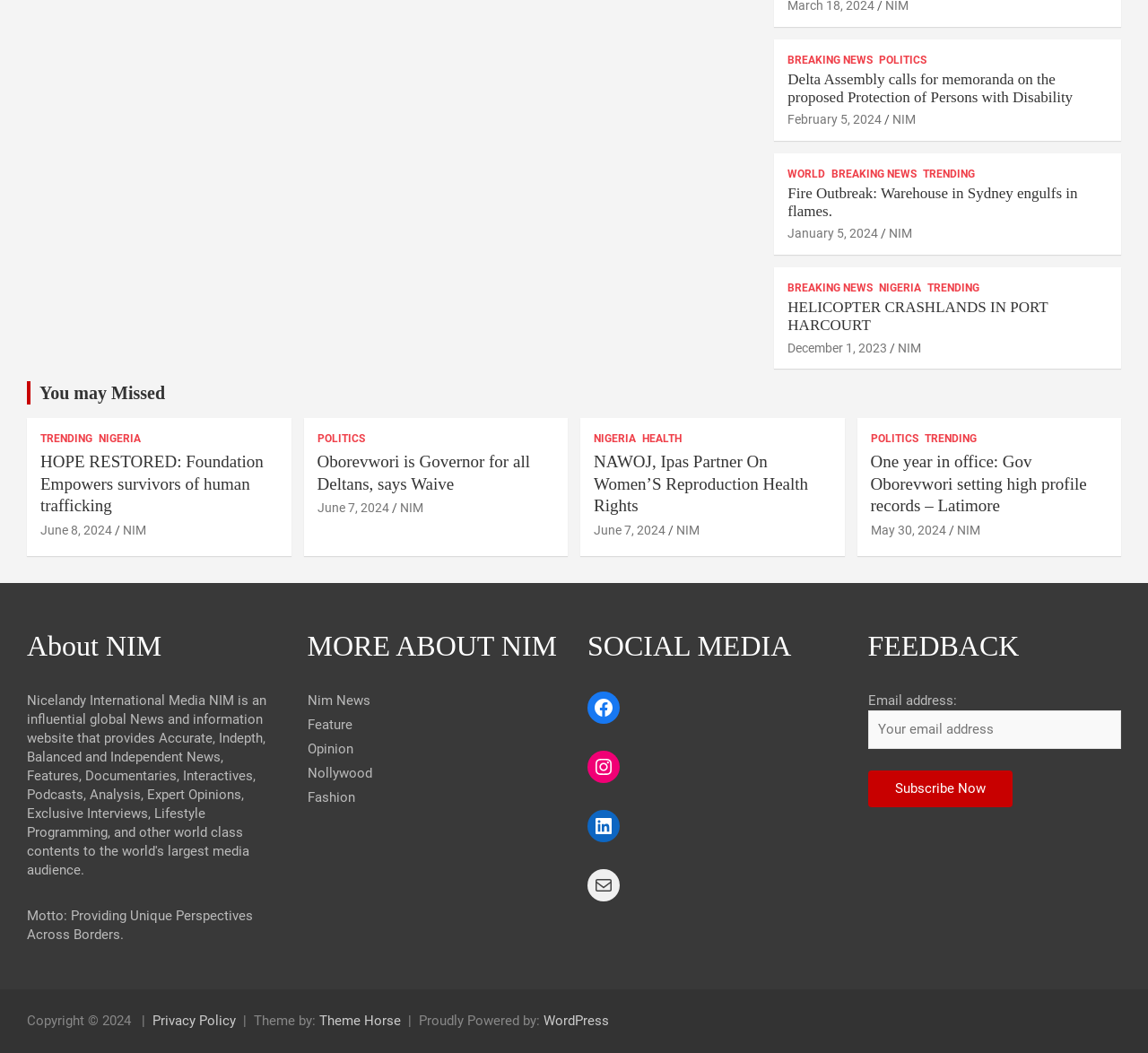Could you determine the bounding box coordinates of the clickable element to complete the instruction: "Subscribe to the newsletter"? Provide the coordinates as four float numbers between 0 and 1, i.e., [left, top, right, bottom].

[0.756, 0.732, 0.882, 0.767]